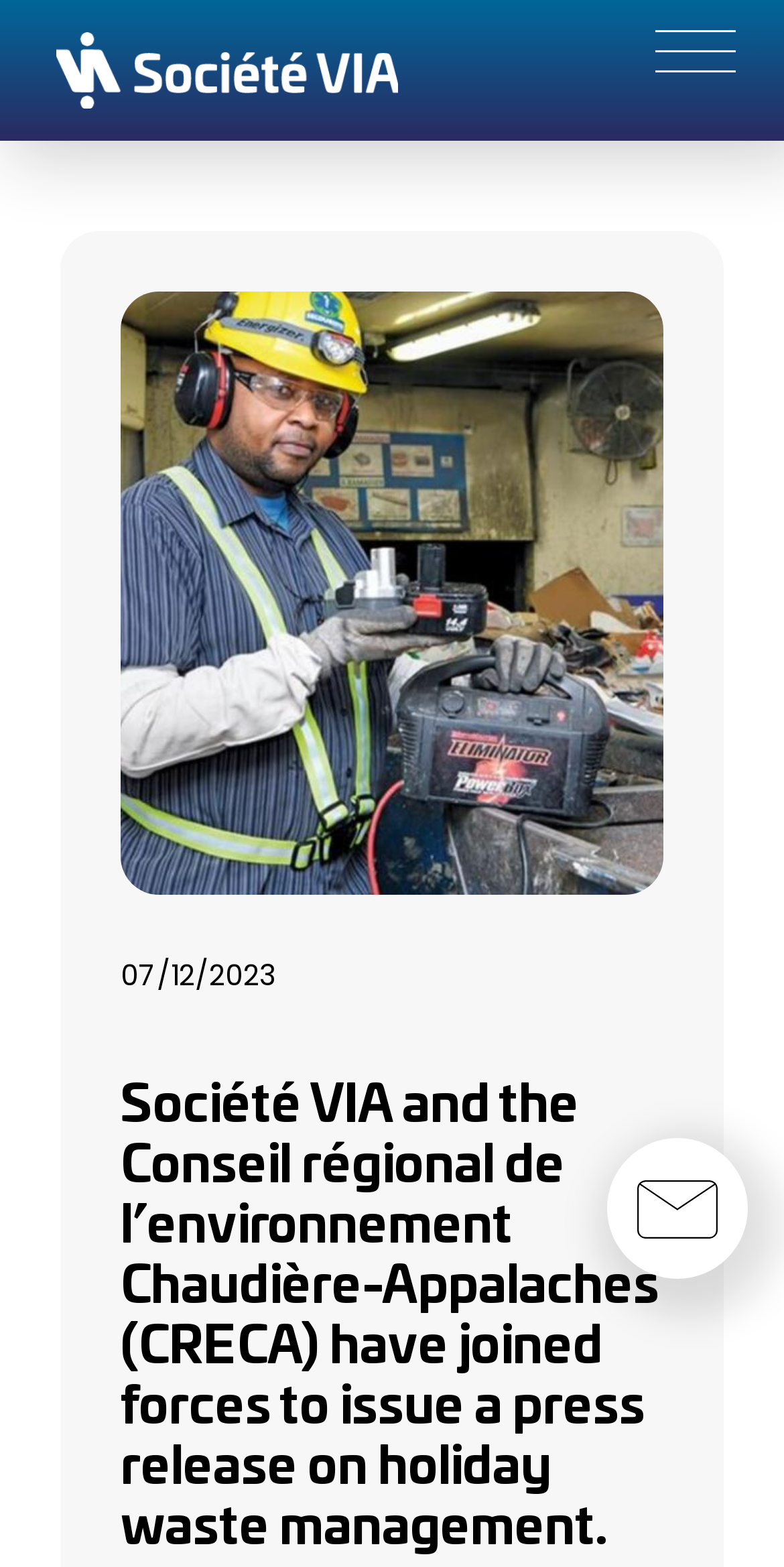What is the language of the webpage?
Based on the image, answer the question with as much detail as possible.

The language of the webpage is French, which can be inferred from the 'Fr' link at the top right corner of the webpage, indicating a language switch option.